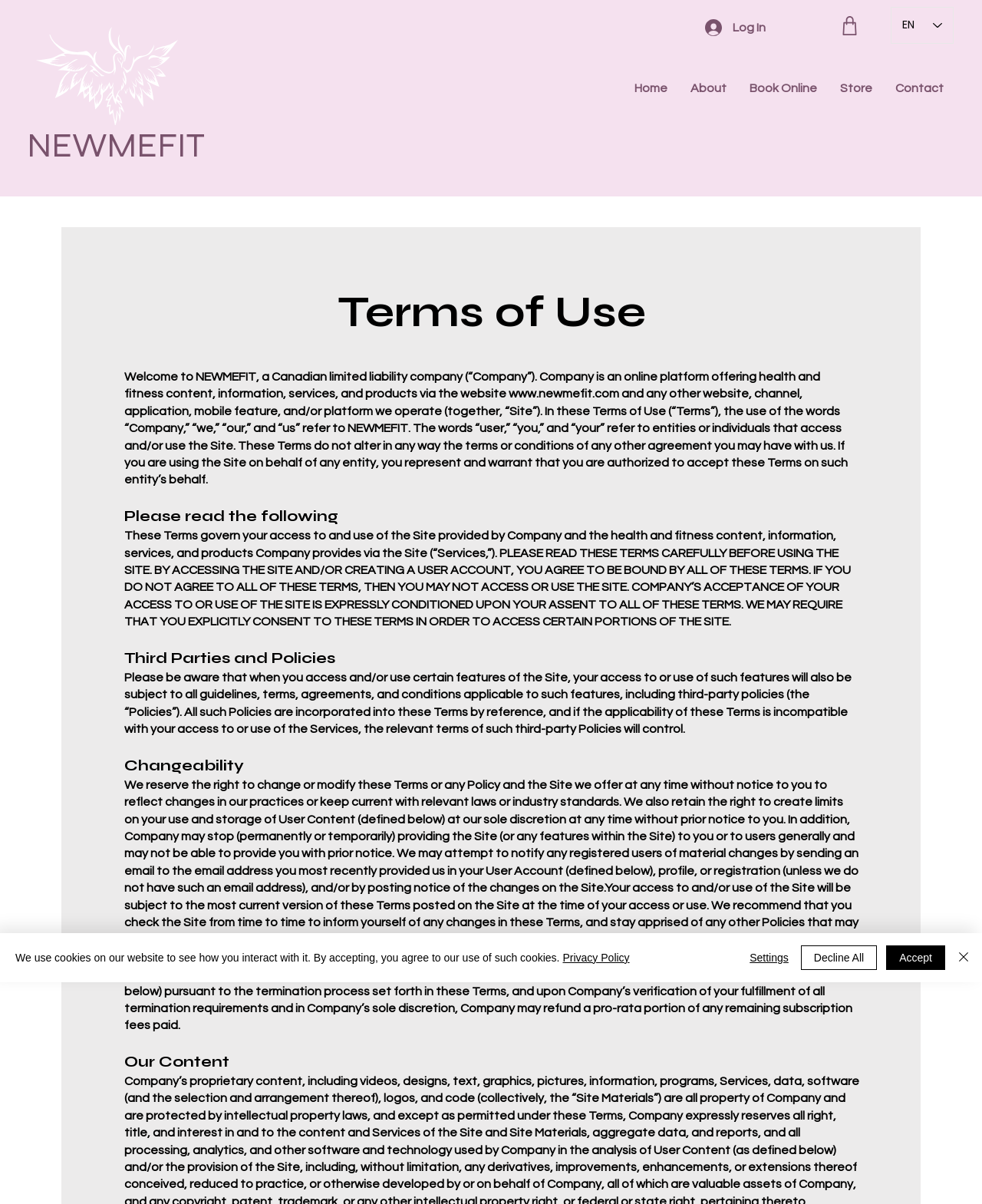Provide the bounding box coordinates for the UI element that is described by this text: "Clear recently viewed". The coordinates should be in the form of four float numbers between 0 and 1: [left, top, right, bottom].

None